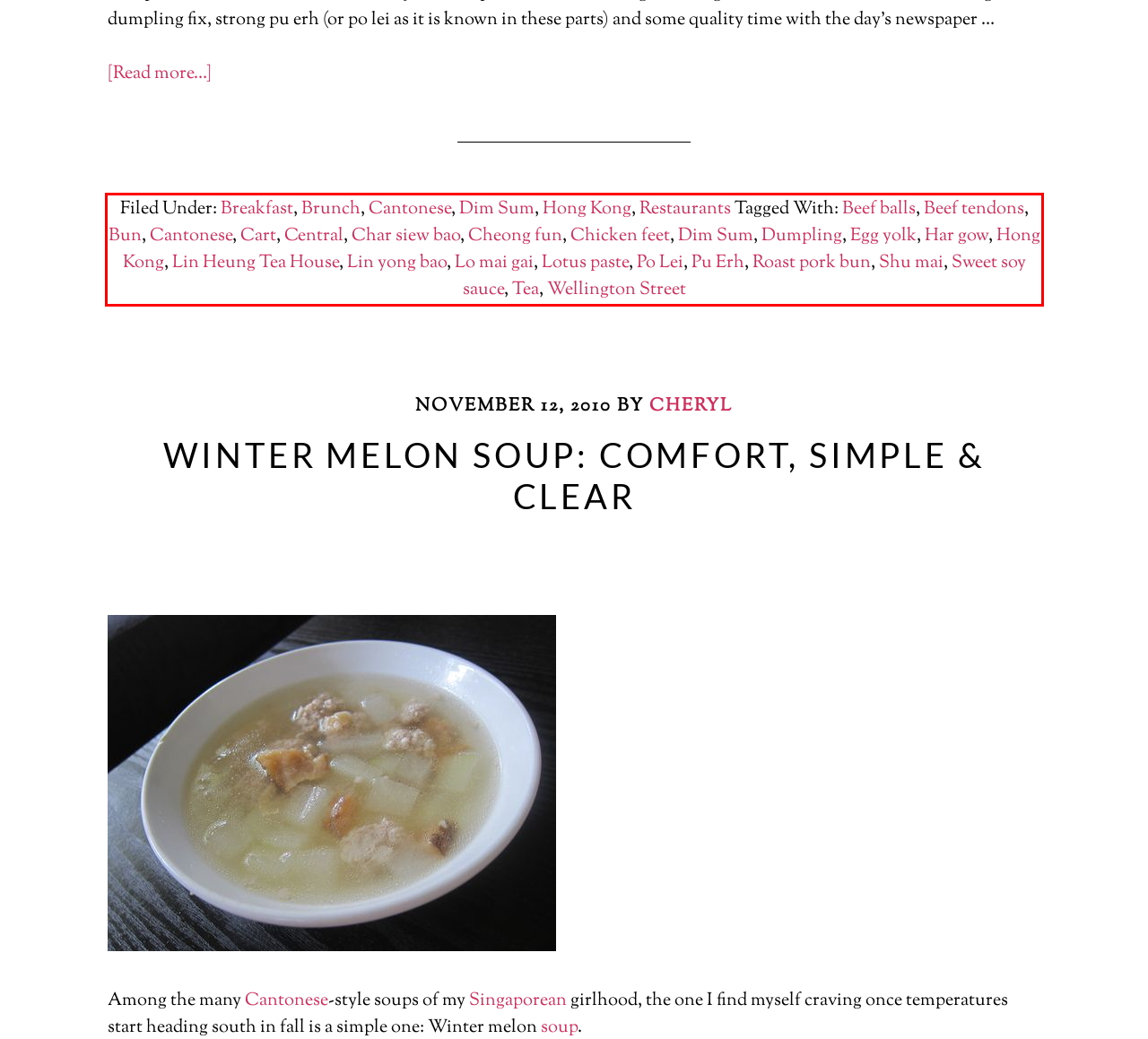Identify and extract the text within the red rectangle in the screenshot of the webpage.

Filed Under: Breakfast, Brunch, Cantonese, Dim Sum, Hong Kong, Restaurants Tagged With: Beef balls, Beef tendons, Bun, Cantonese, Cart, Central, Char siew bao, Cheong fun, Chicken feet, Dim Sum, Dumpling, Egg yolk, Har gow, Hong Kong, Lin Heung Tea House, Lin yong bao, Lo mai gai, Lotus paste, Po Lei, Pu Erh, Roast pork bun, Shu mai, Sweet soy sauce, Tea, Wellington Street